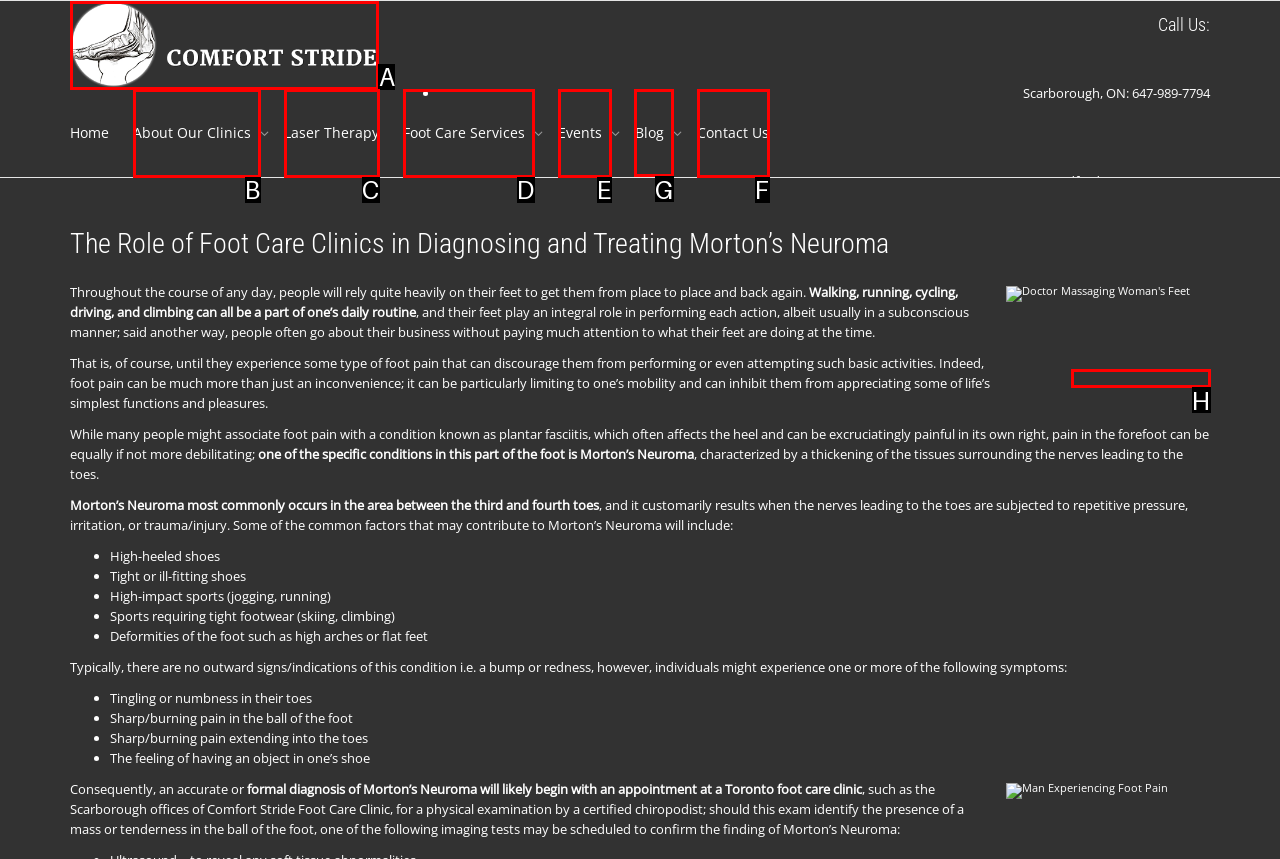Figure out which option to click to perform the following task: Check the 'Blog' section
Provide the letter of the correct option in your response.

G